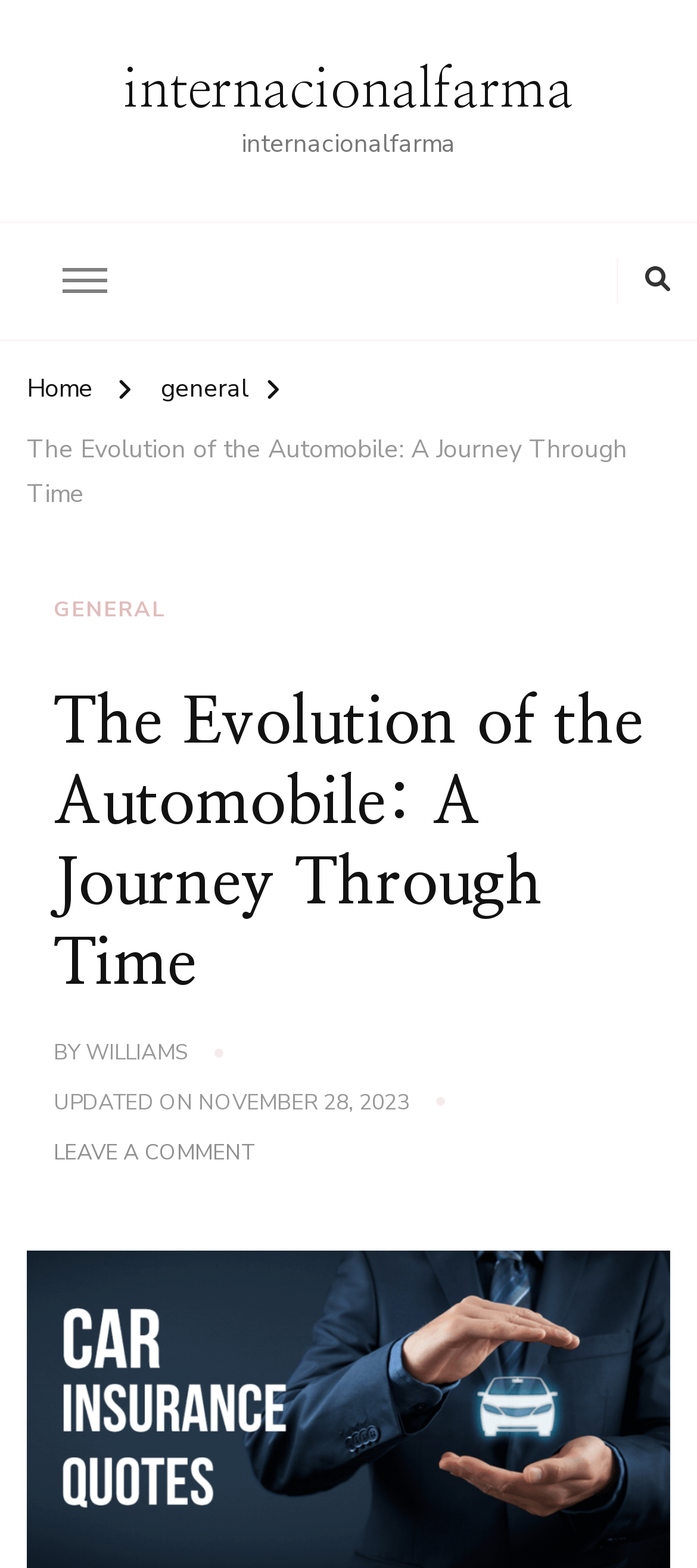Please indicate the bounding box coordinates for the clickable area to complete the following task: "get help". The coordinates should be specified as four float numbers between 0 and 1, i.e., [left, top, right, bottom].

None